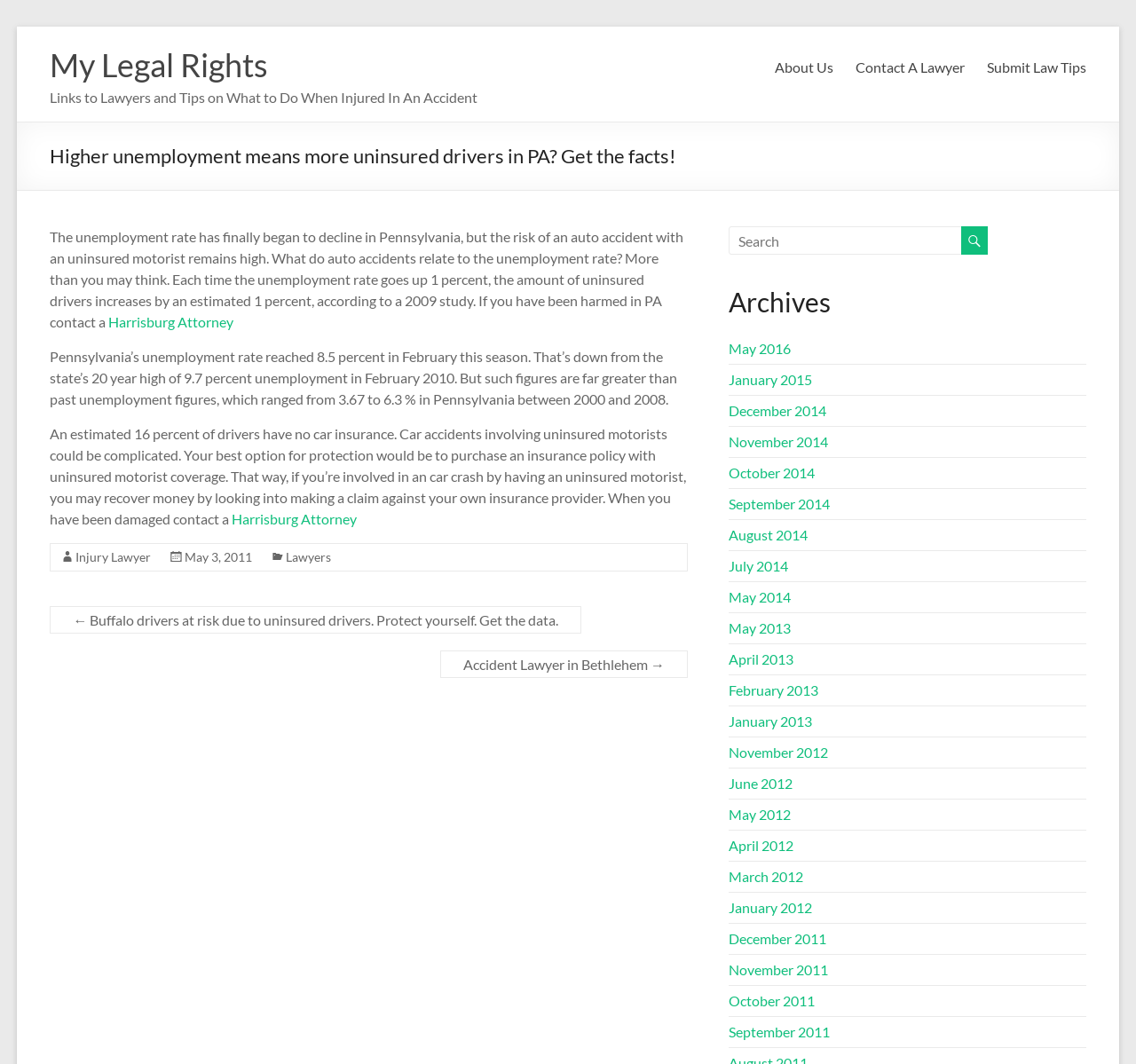Identify the bounding box coordinates for the UI element described as follows: "Lawyers". Ensure the coordinates are four float numbers between 0 and 1, formatted as [left, top, right, bottom].

[0.252, 0.516, 0.292, 0.53]